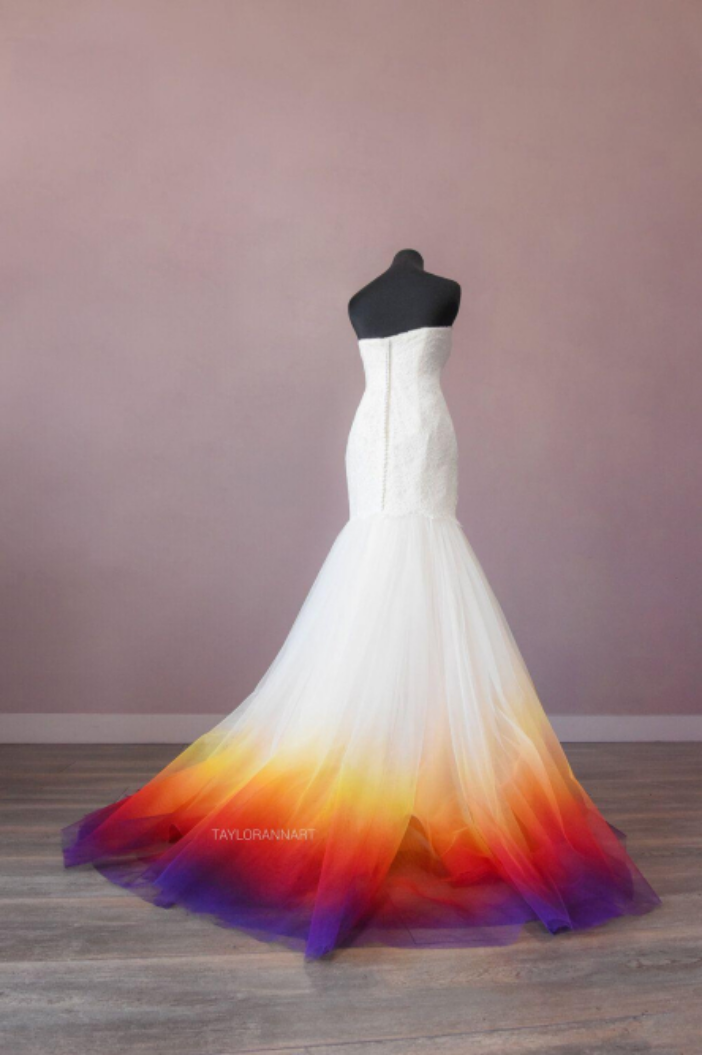What is the title of the dress? Look at the image and give a one-word or short phrase answer.

Sparkling Memories